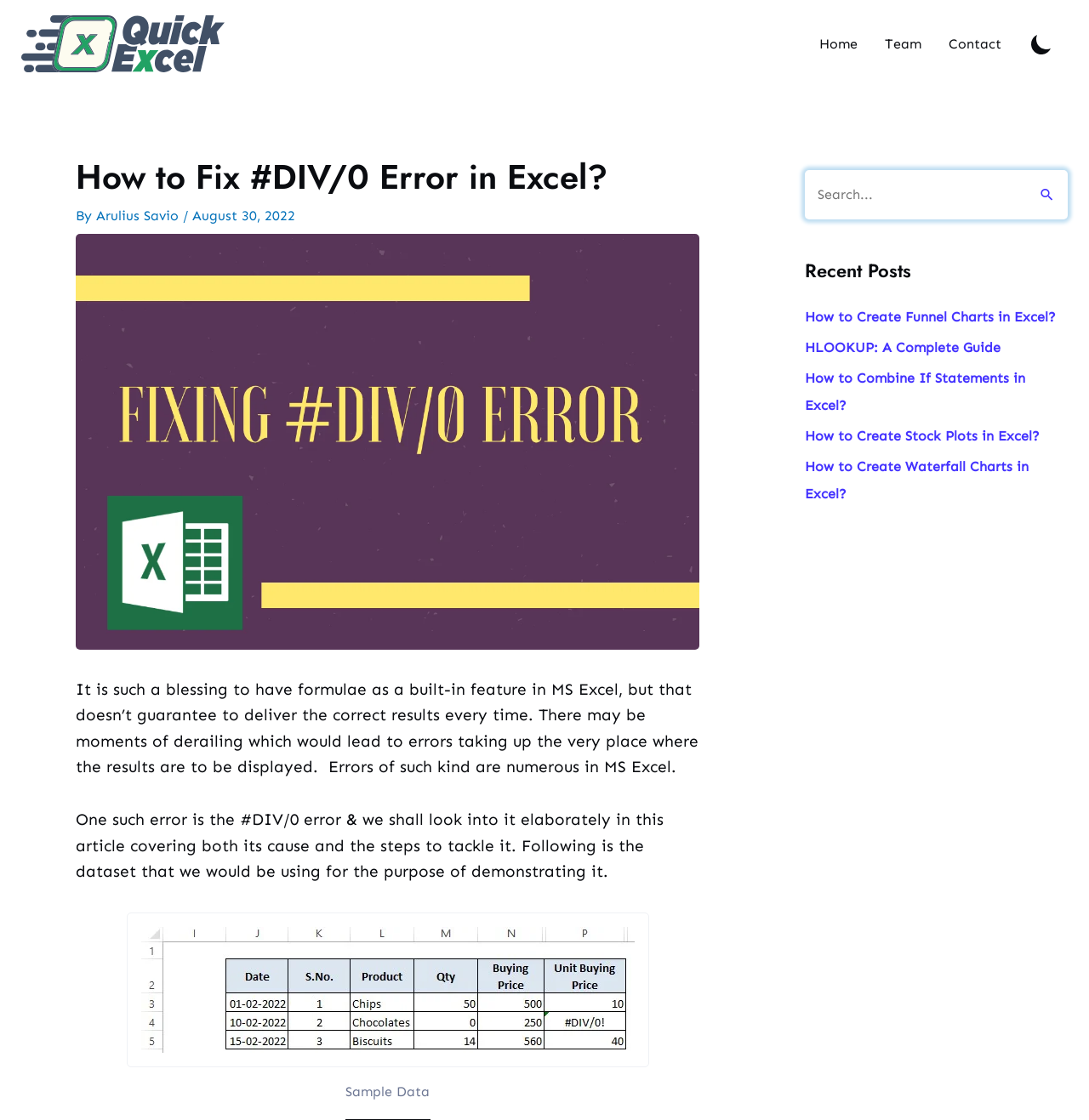Provide a thorough description of the webpage you see.

This webpage is about fixing the #DIV/0 error in Excel. At the top left, there is a logo of QuickExcel, accompanied by a link to the website. To the right of the logo, there is a navigation menu with links to "Home", "Team", and "Contact". 

Below the navigation menu, there is a header section that contains the title "How to Fix #DIV/0 Error in Excel?" in a large font, followed by the author's name "Arulius Savio" and the date "August 30, 2022". 

To the right of the header section, there is a small image. Below the header section, there is a paragraph of text that explains the importance of formulae in MS Excel and how they can sometimes lead to errors. 

The next paragraph explains that the #DIV/0 error is one such error and that the article will cover its cause and steps to tackle it. Below this paragraph, there is a figure with a sample dataset used to demonstrate the error. 

On the right side of the page, there is a search box with a label "Search for:" and a search button. Below the search box, there is a section titled "Recent Posts" that lists five links to other articles, including "How to Create Funnel Charts in Excel?" and "How to Combine If Statements in Excel?".